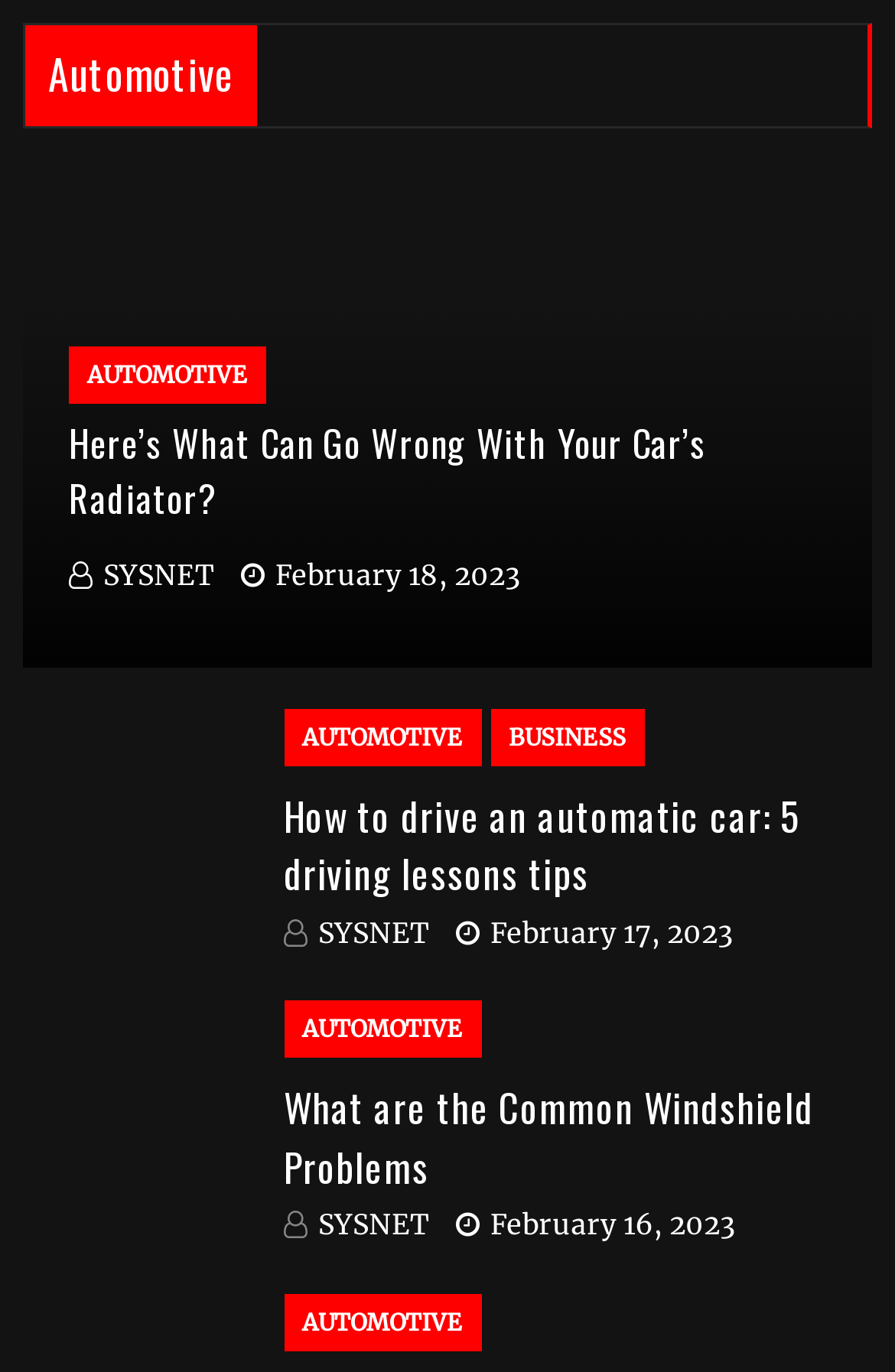What is the date of the article 'How to drive an automatic car: 5 driving lessons tips'?
Answer the question with a single word or phrase, referring to the image.

February 17, 2023